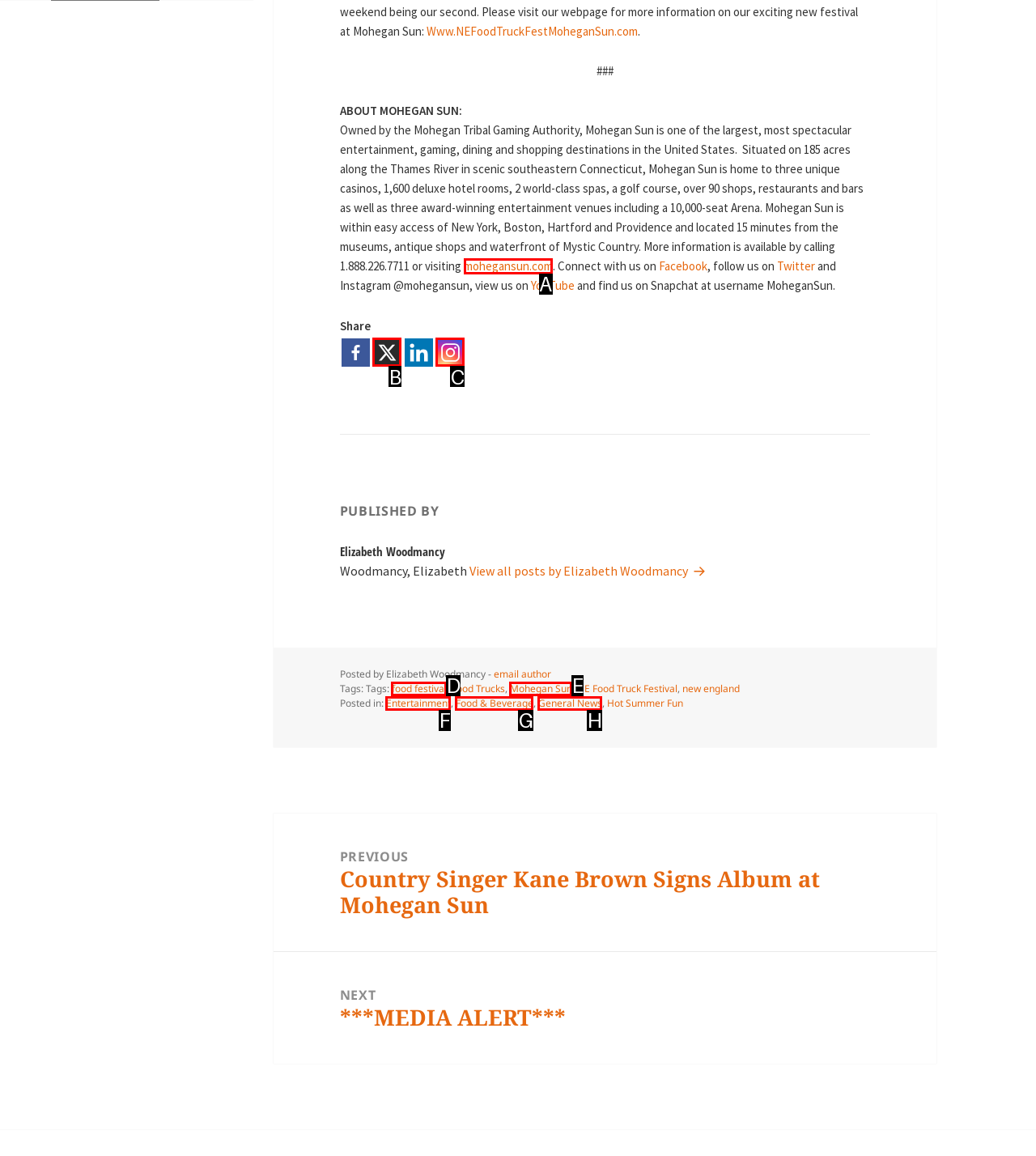Identify which lettered option to click to carry out the task: Visit the official website of Mohegan Sun. Provide the letter as your answer.

A